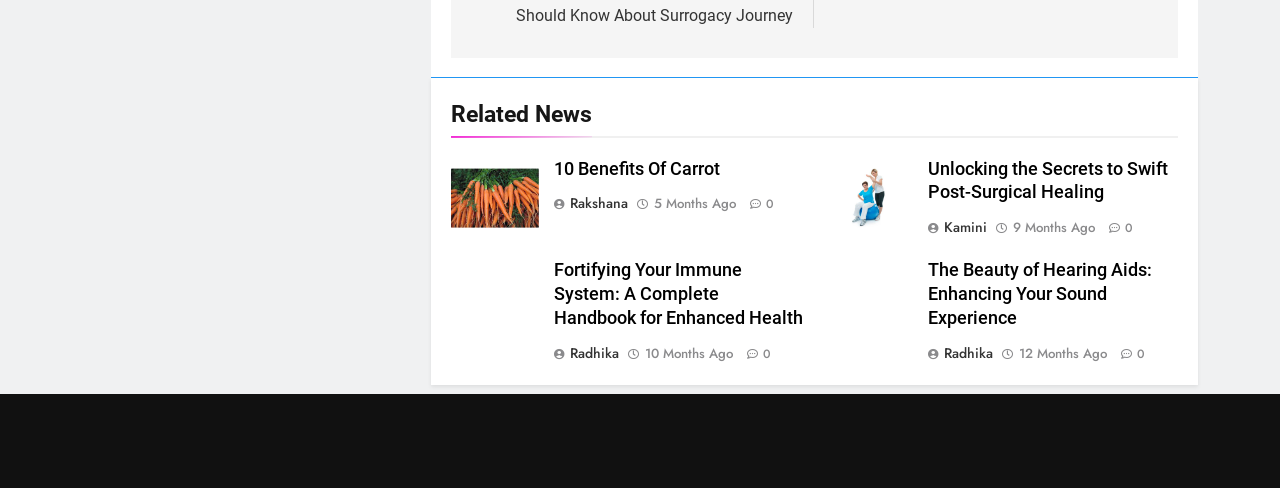Answer succinctly with a single word or phrase:
How many articles are on this webpage?

4